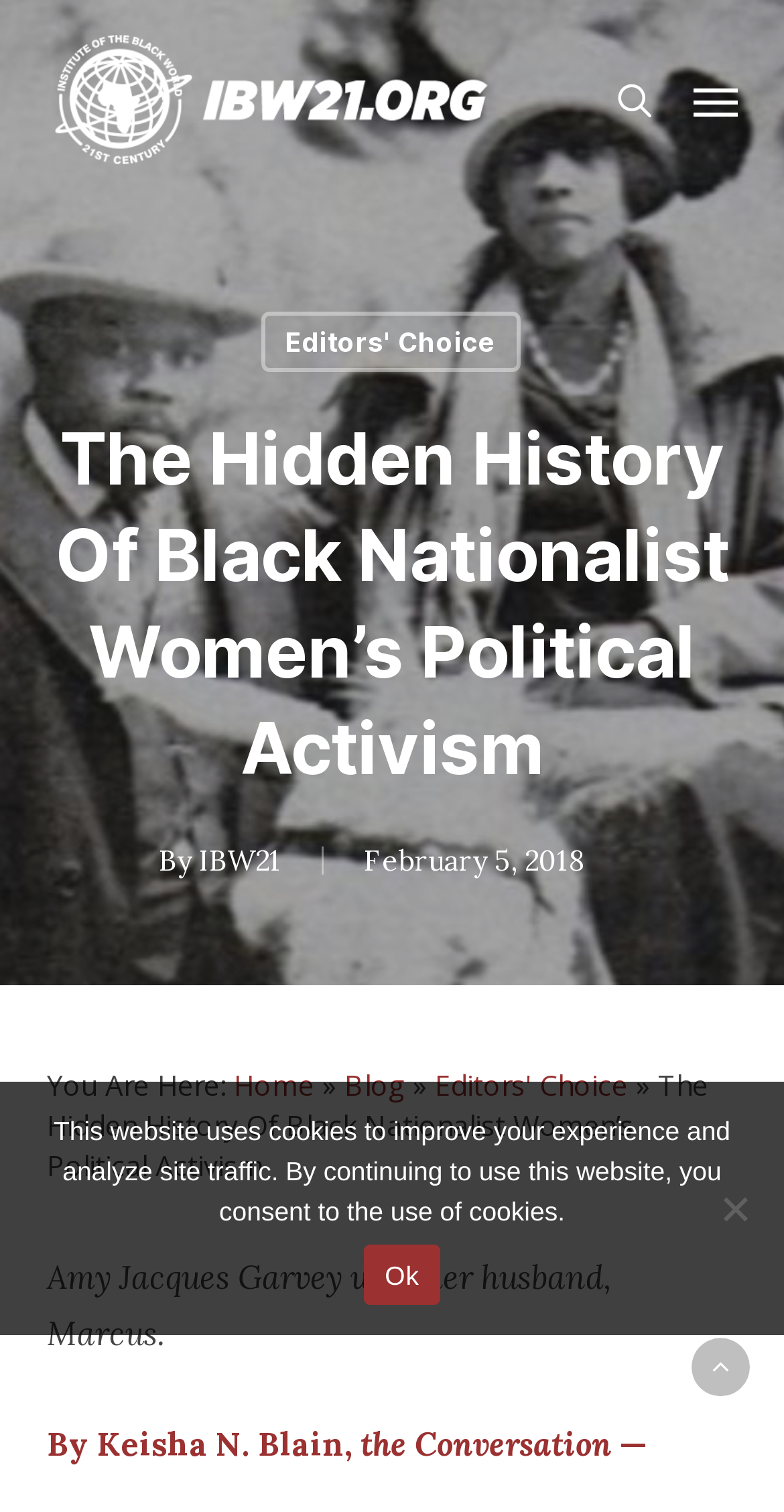Please identify the bounding box coordinates of the element on the webpage that should be clicked to follow this instruction: "Go back to top". The bounding box coordinates should be given as four float numbers between 0 and 1, formatted as [left, top, right, bottom].

[0.882, 0.885, 0.956, 0.923]